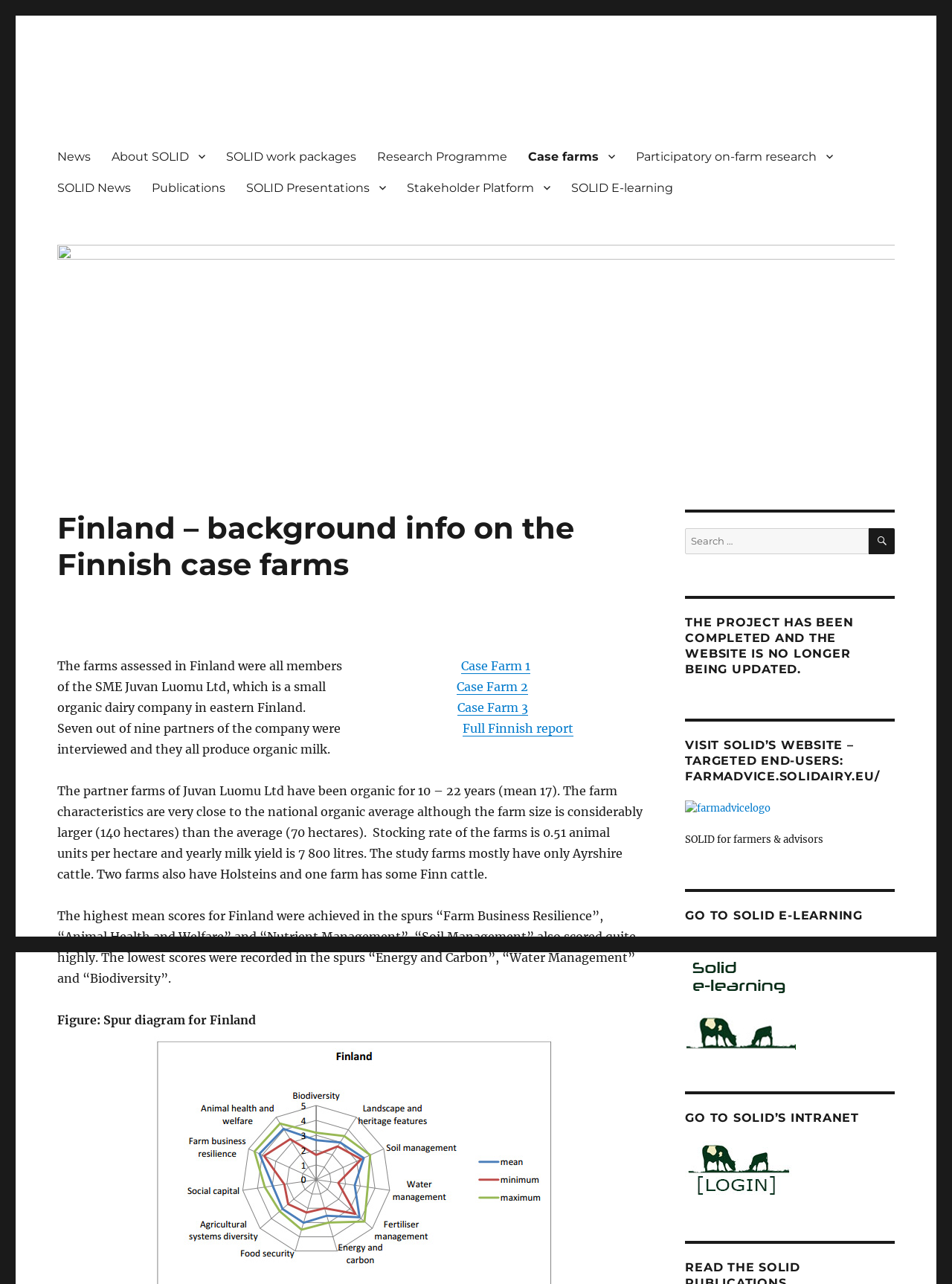Explain the webpage in detail, including its primary components.

The webpage is about Finland's background information on case farms, specifically focusing on the Finnish case farms assessed in the SME Juvan Luomu Ltd. The page has a navigation menu at the top, with links to various sections such as News, About SOLID, Research Programme, and Case farms. Below the navigation menu, there is a header section with the title "Finland – background info on the Finnish case farms".

The main content of the page is divided into several sections. The first section describes the farms assessed in Finland, stating that they were all members of the SME Juvan Luomu Ltd, a small organic dairy company in eastern Finland. There are links to three case farms, and a full Finnish report is also available.

The next section provides more information about the partner farms of Juvan Luomu Ltd, including their organic farming history, farm size, and cattle breeds. This is followed by a section discussing the results of the study, highlighting the highest and lowest scores achieved in different areas such as farm business resilience, animal health and welfare, and biodiversity.

On the right-hand side of the page, there is a search box with a search button. Below the search box, there are three headings: one announcing that the project has been completed and the website is no longer being updated, another directing users to visit SOLID's website, and a third heading pointing to SOLID E-learning. There are also two images, one of the farmadvicelogo and another of the e-learninggrøn logo.

At the bottom of the page, there is a link to SOLID's intranet, accompanied by an image of the solid_login1 logo. Overall, the webpage provides detailed information about the Finnish case farms and their characteristics, as well as links to related resources and websites.